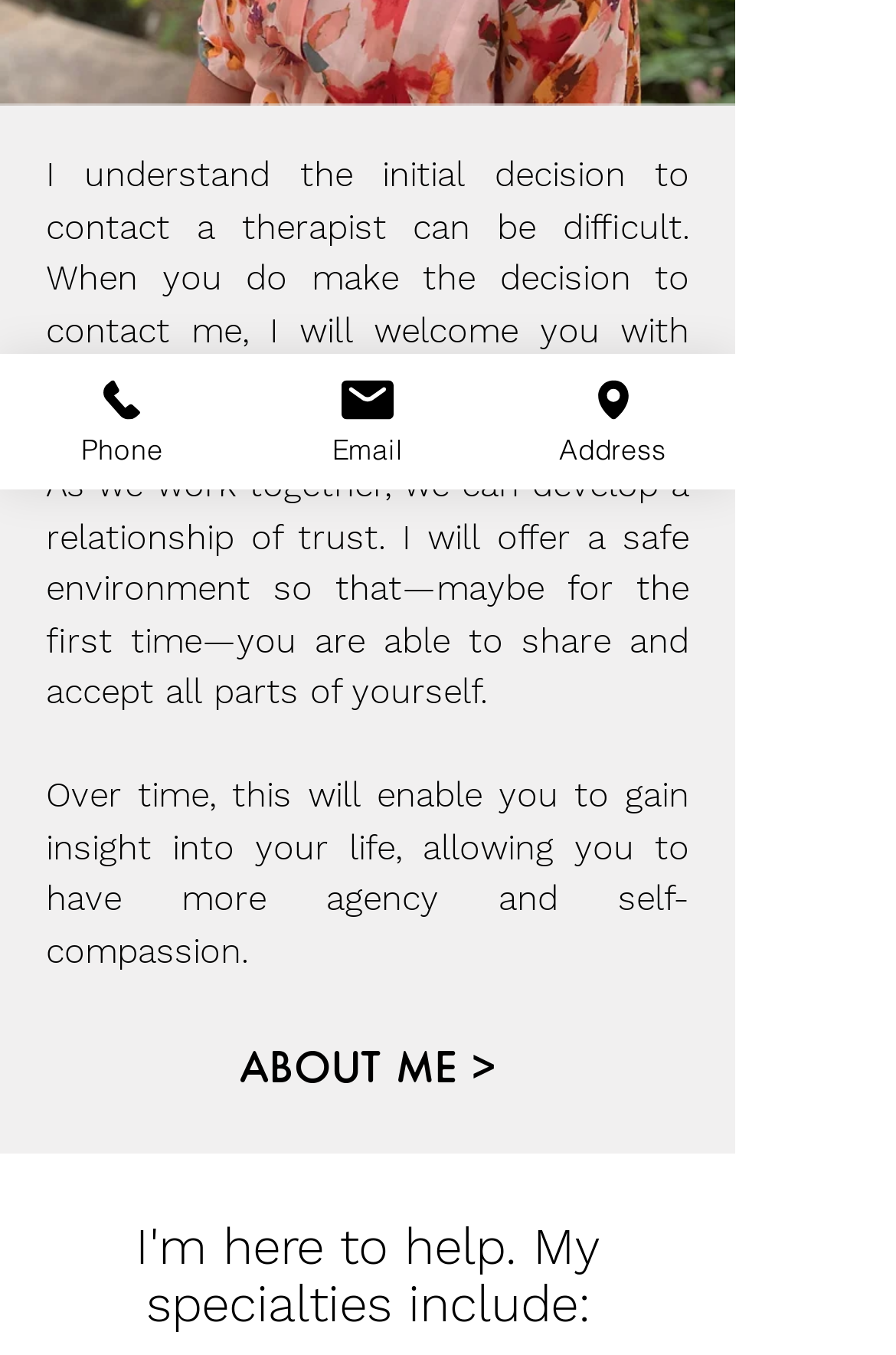Using the provided element description, identify the bounding box coordinates as (top-left x, top-left y, bottom-right x, bottom-right y). Ensure all values are between 0 and 1. Description: ABOUT ME >

[0.208, 0.755, 0.613, 0.817]